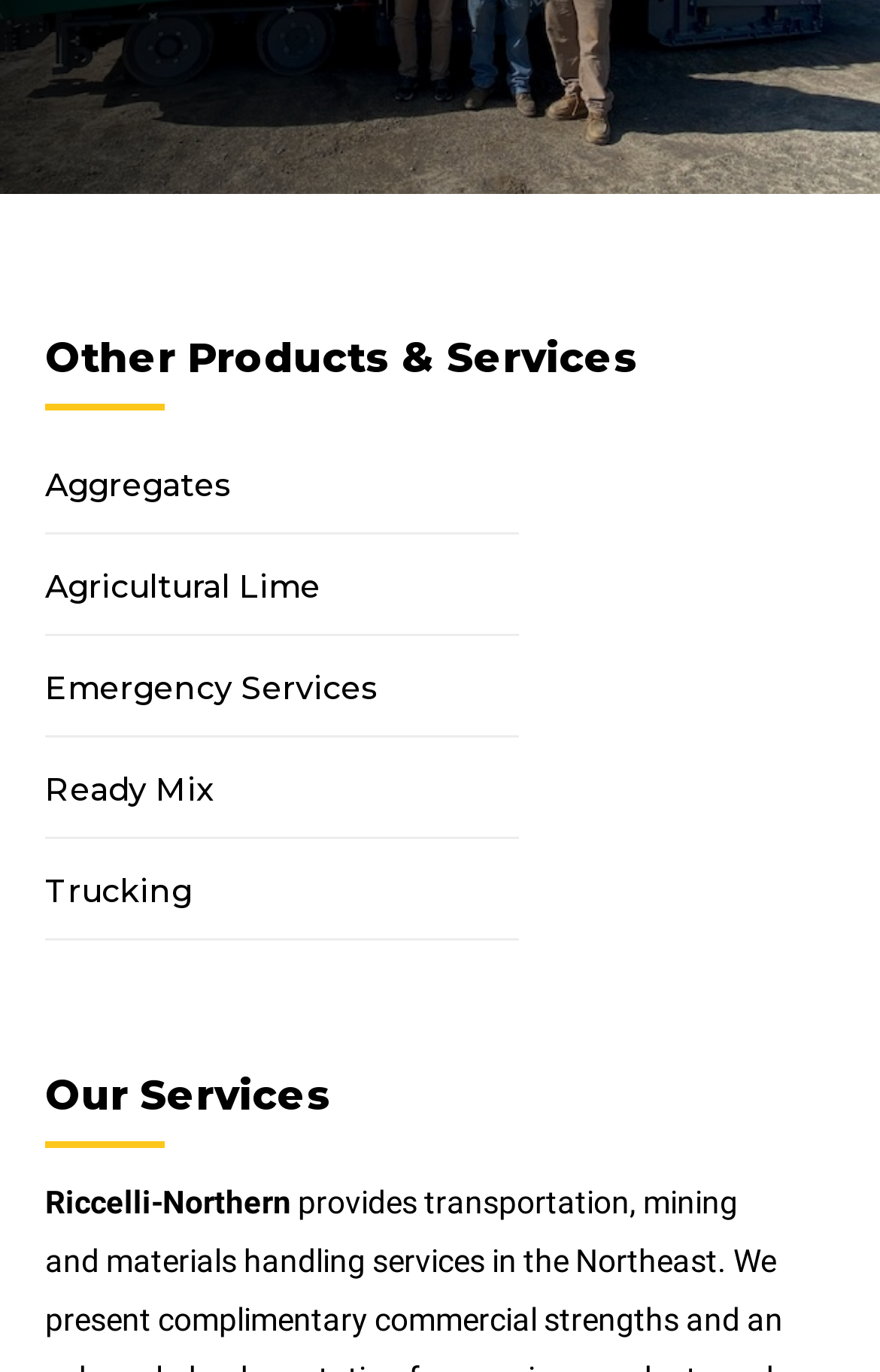Bounding box coordinates are specified in the format (top-left x, top-left y, bottom-right x, bottom-right y). All values are floating point numbers bounded between 0 and 1. Please provide the bounding box coordinate of the region this sentence describes: Emergency Services

[0.051, 0.486, 0.431, 0.516]